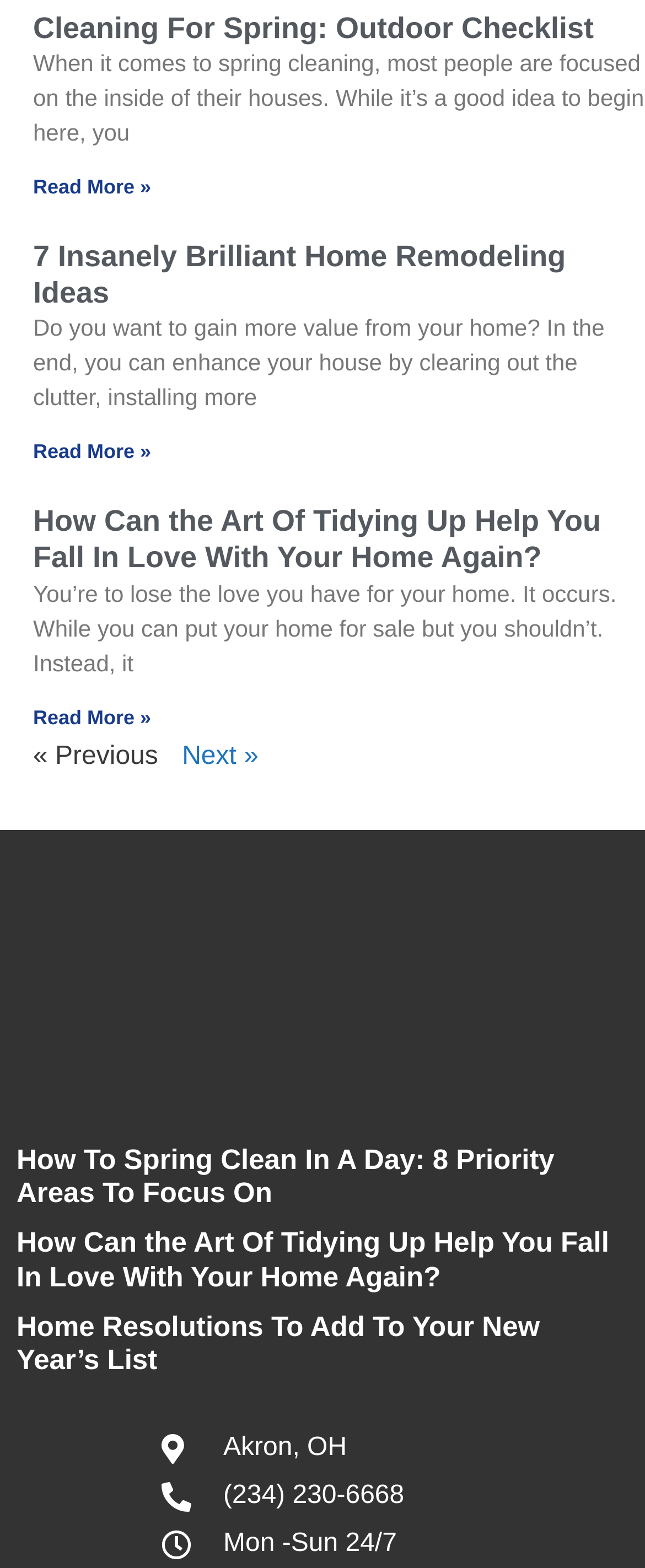Reply to the question with a single word or phrase:
How many articles are displayed on the webpage?

6